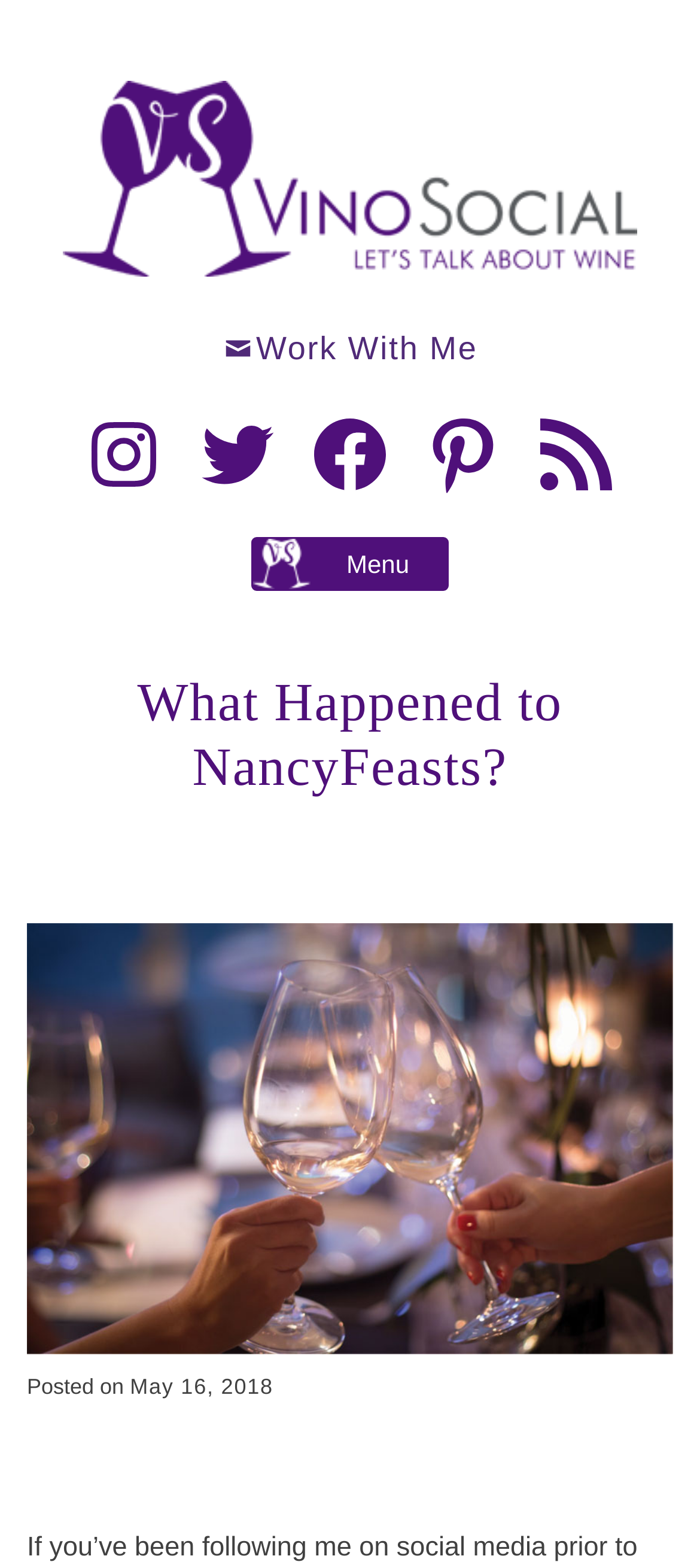Please find the bounding box coordinates of the section that needs to be clicked to achieve this instruction: "Click on the Vino Social link".

[0.09, 0.162, 0.91, 0.181]